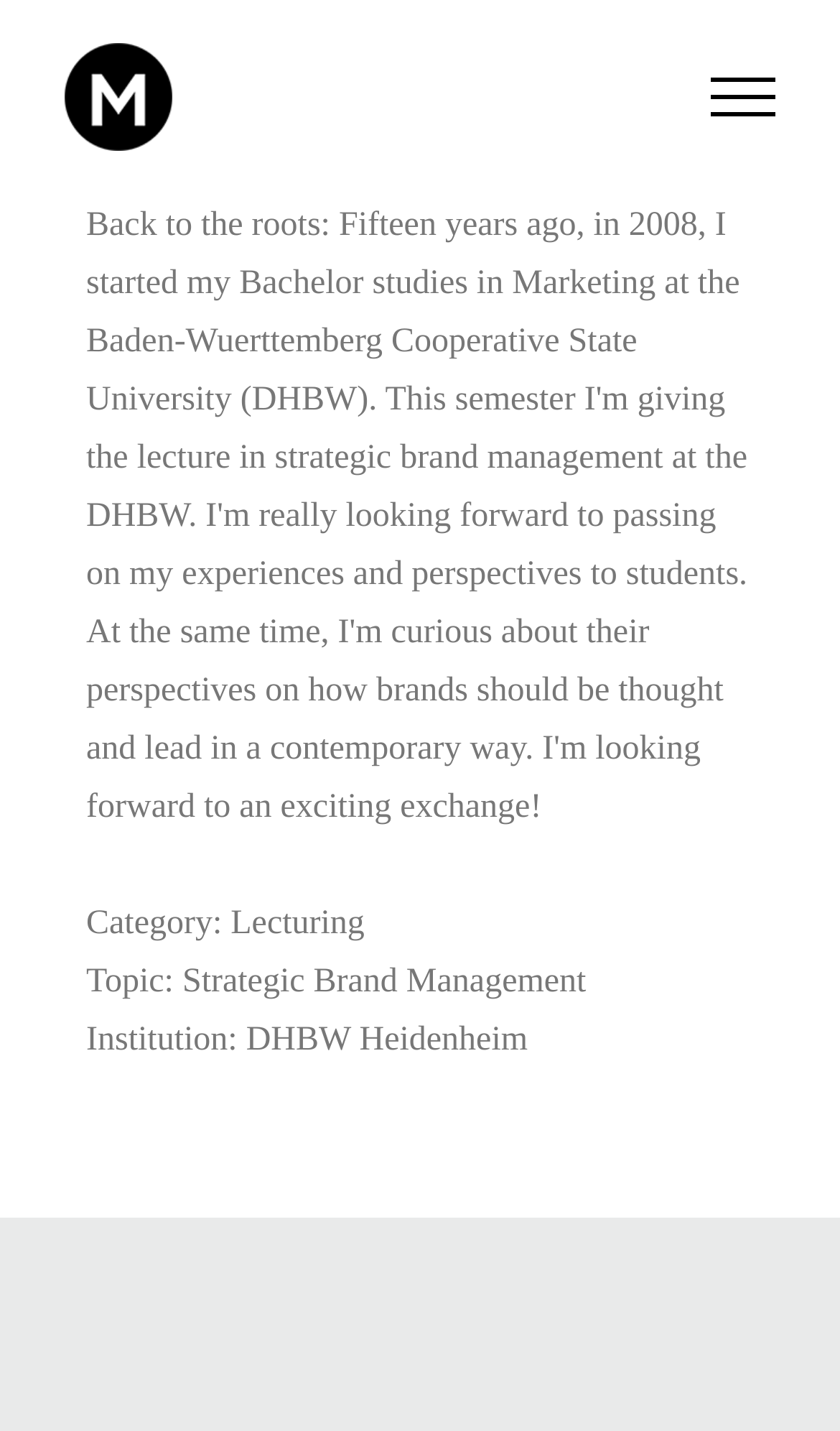Summarize the contents and layout of the webpage in detail.

The webpage is about Lectureship Strategic Brand Management by Marco Ruckenbrod. At the top left corner, there is a logo of Marco Ruckenbrod, which is a clickable link. On the opposite side, at the top right corner, there is a hidden toggle menu link. 

Below the top section, the main content area occupies most of the webpage. Within this area, there are three lines of text, positioned from top to bottom. The first line reads "Category: Lecturing", the second line reads "Topic: Strategic Brand Management", and the third line reads "Institution: DHBW Heidenheim". These lines are aligned to the left and are positioned relatively close to each other.